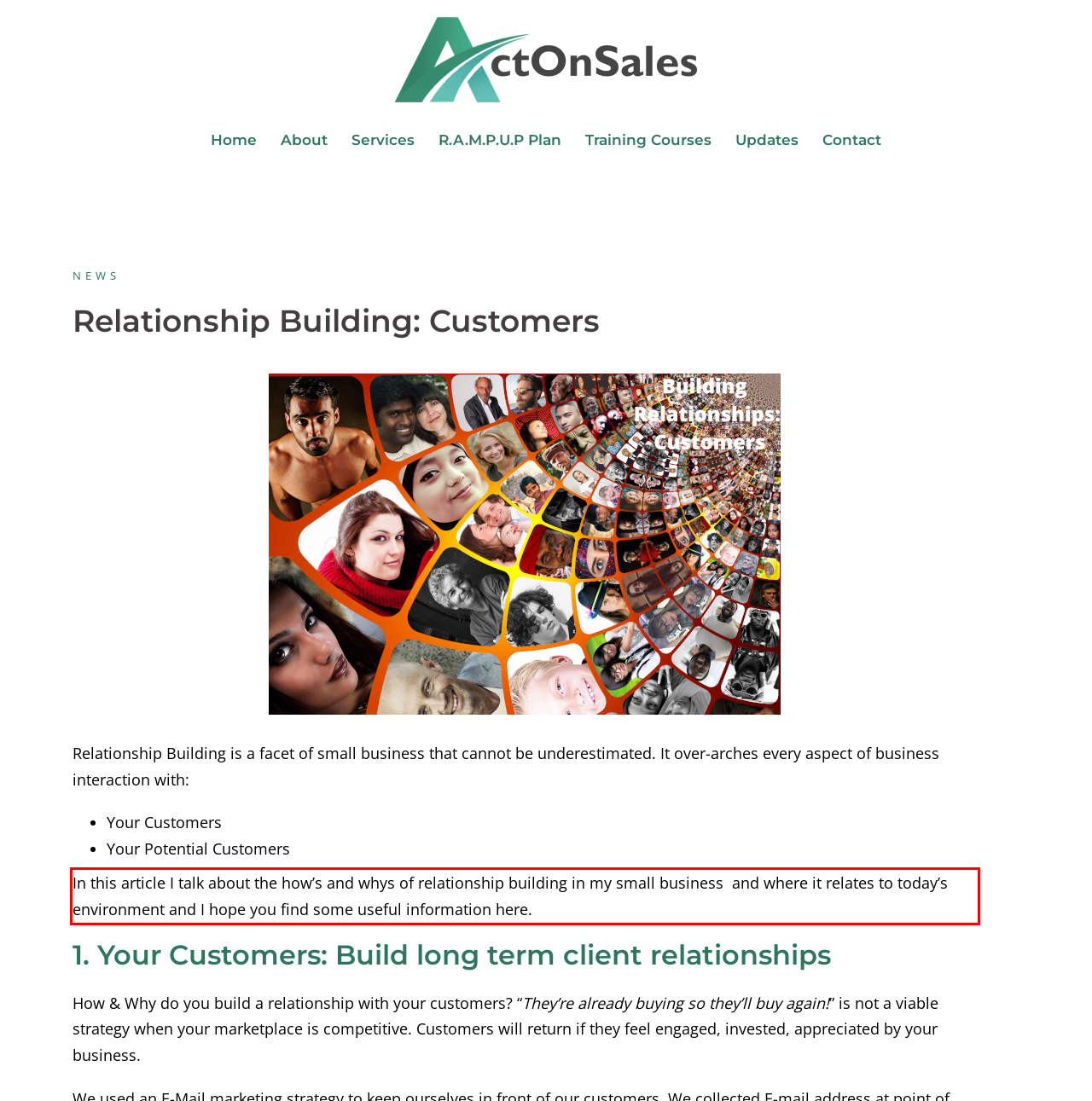Please examine the webpage screenshot and extract the text within the red bounding box using OCR.

In this article I talk about the how’s and whys of relationship building in my small business and where it relates to today’s environment and I hope you find some useful information here.